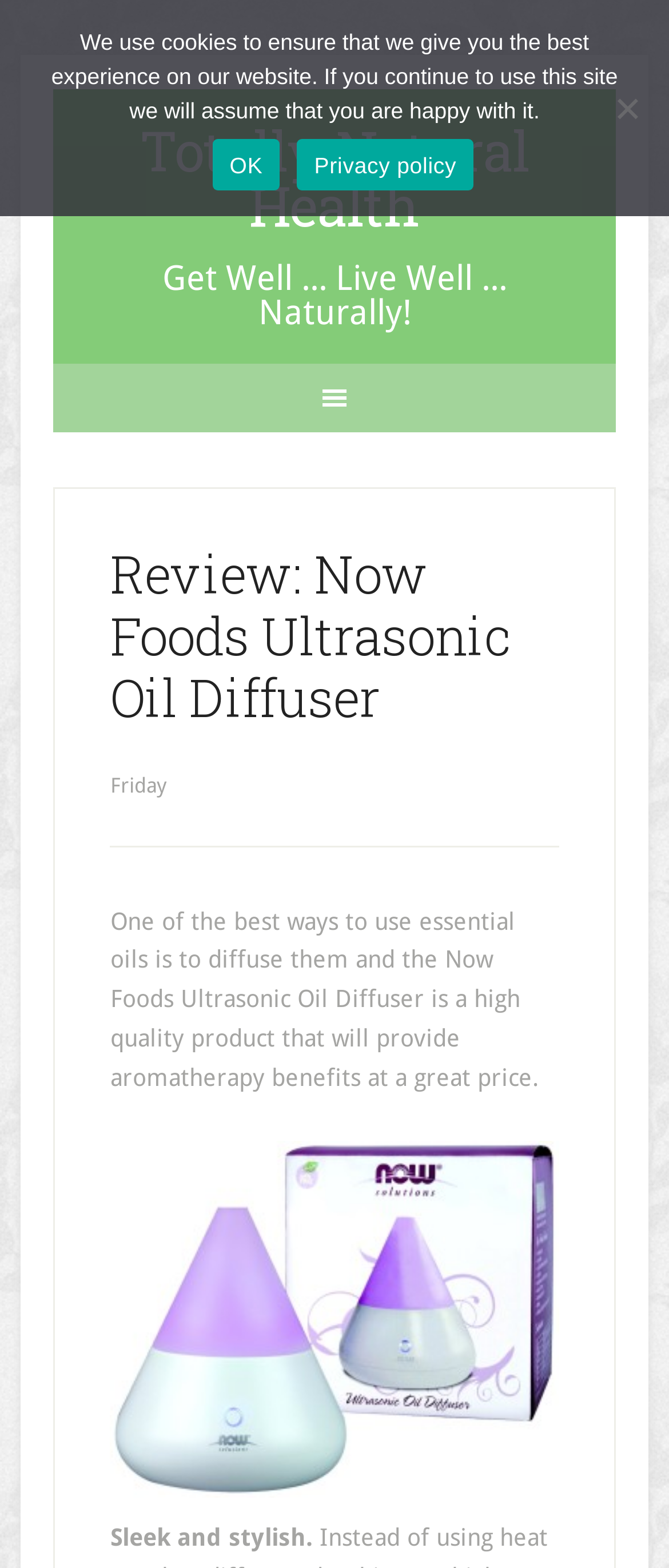Identify the title of the webpage and provide its text content.

Review: Now Foods Ultrasonic Oil Diffuser